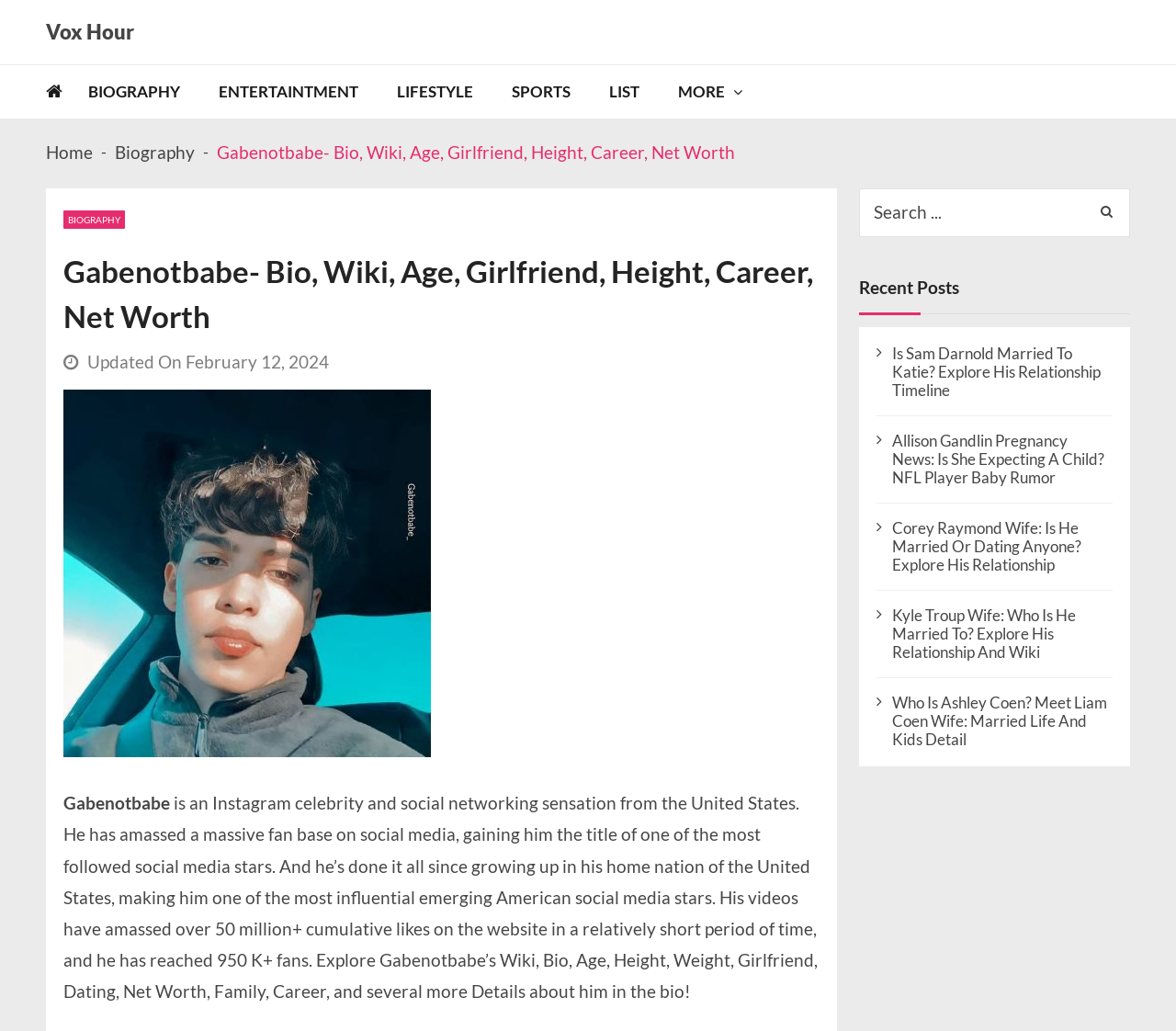How many fans does Gabenotbabe have on social media?
Please give a detailed and thorough answer to the question, covering all relevant points.

According to the webpage content, Gabenotbabe has reached 950 K+ fans on social media, as mentioned in the paragraph describing his online presence.